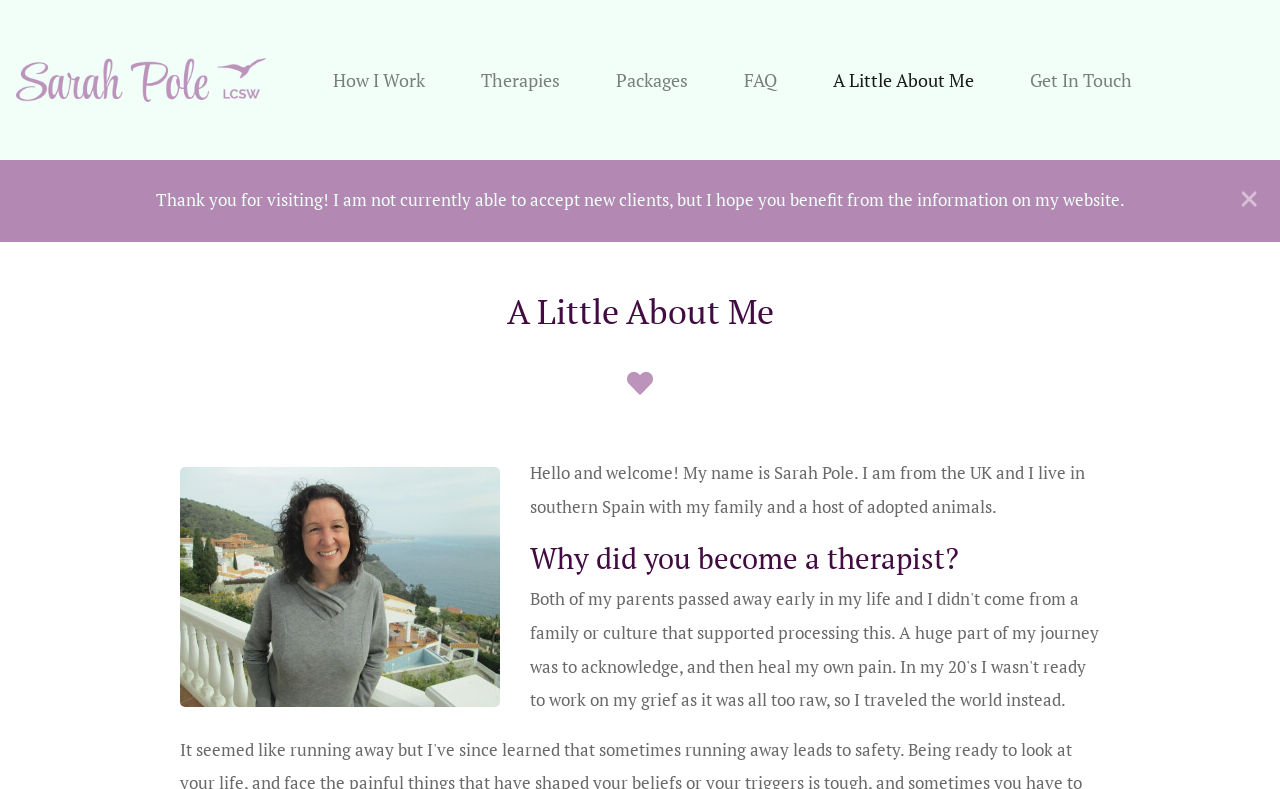Please identify the bounding box coordinates of the clickable region that I should interact with to perform the following instruction: "Click the menu icon". The coordinates should be expressed as four float numbers between 0 and 1, i.e., [left, top, right, bottom].

None